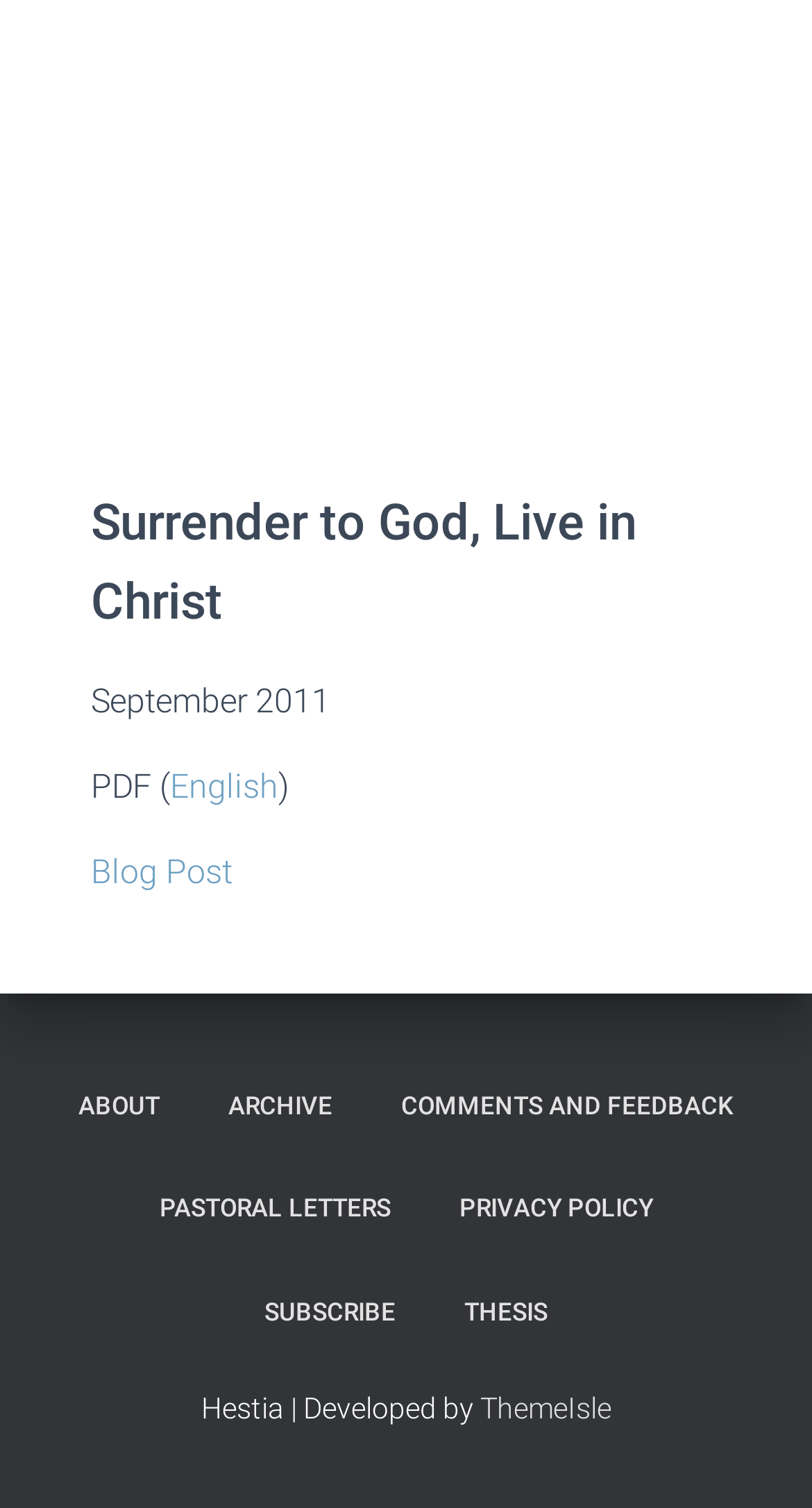Can you specify the bounding box coordinates of the area that needs to be clicked to fulfill the following instruction: "subscribe to the newsletter"?

[0.287, 0.837, 0.526, 0.905]